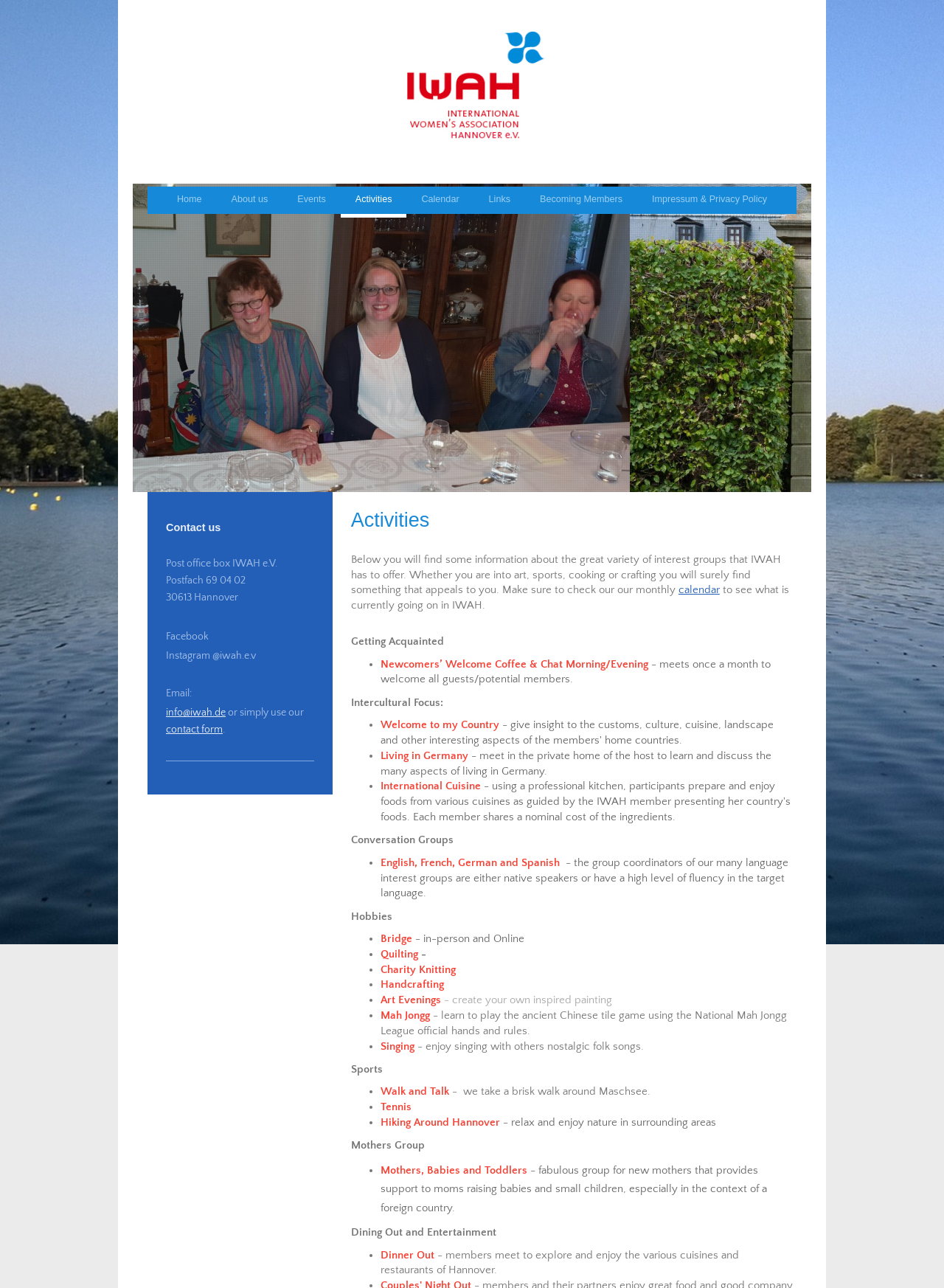Specify the bounding box coordinates of the element's area that should be clicked to execute the given instruction: "Enter your name". The coordinates should be four float numbers between 0 and 1, i.e., [left, top, right, bottom].

None